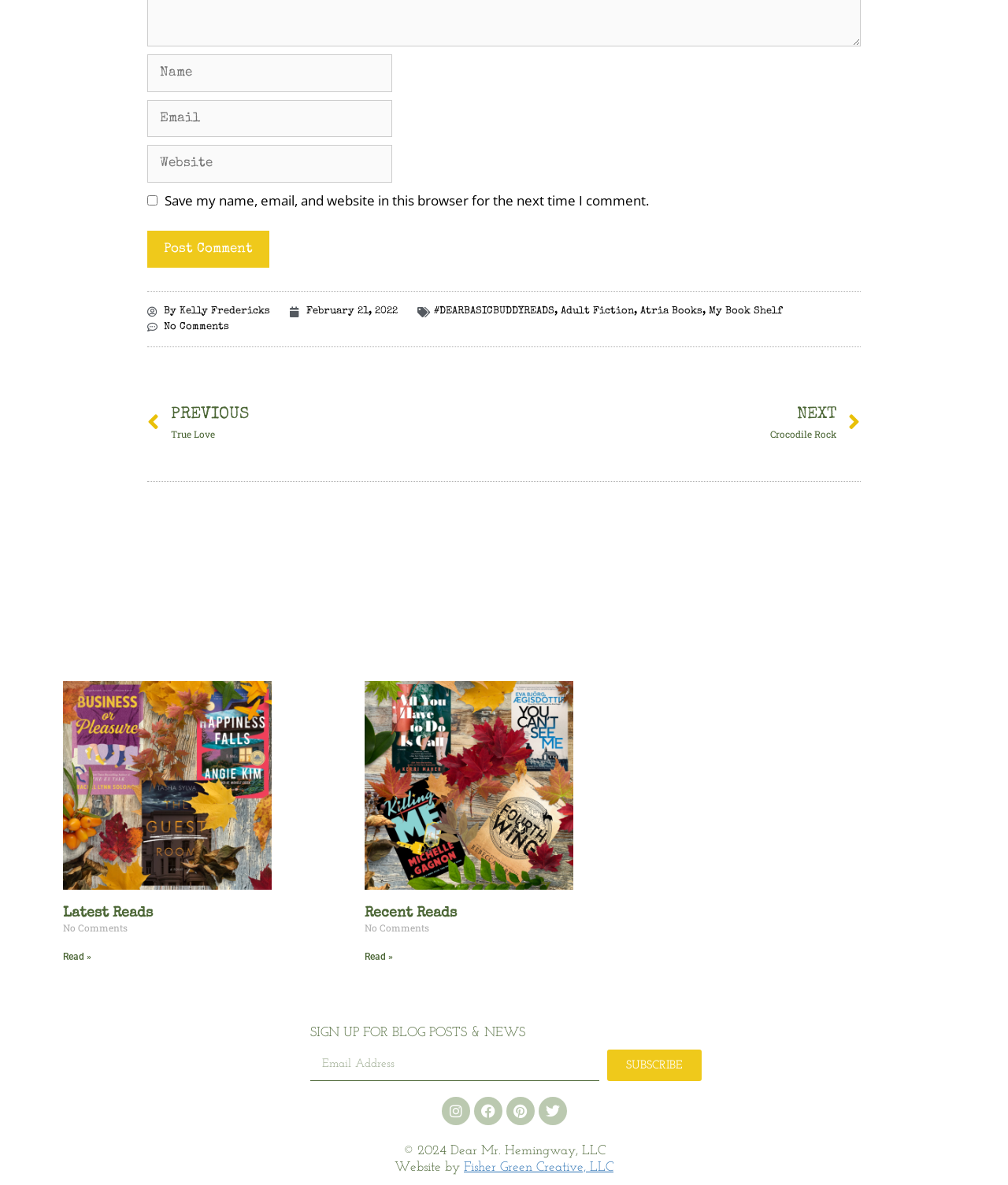Please determine the bounding box coordinates of the clickable area required to carry out the following instruction: "Enter your name". The coordinates must be four float numbers between 0 and 1, represented as [left, top, right, bottom].

[0.146, 0.046, 0.389, 0.078]